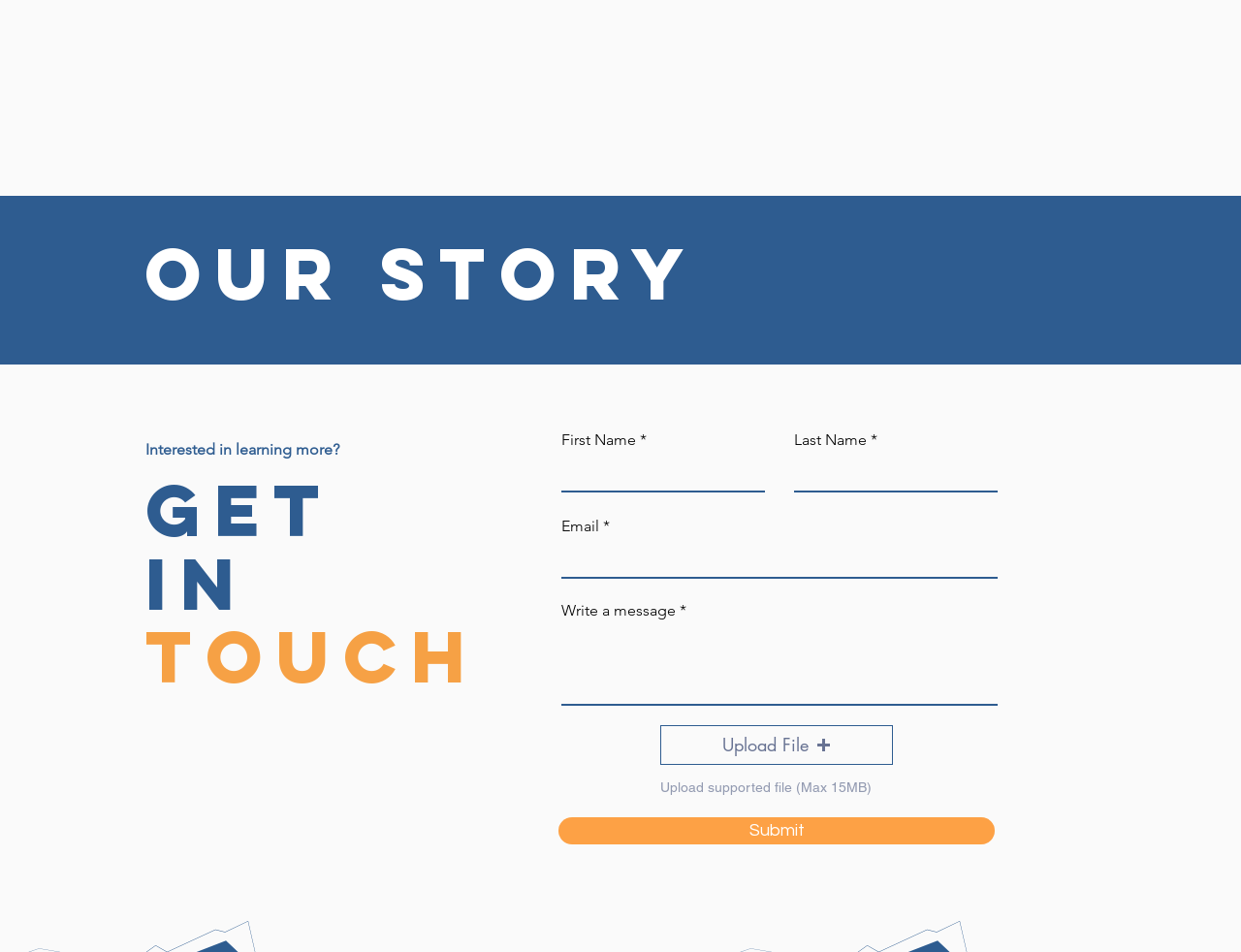What is required to submit the contact form? Observe the screenshot and provide a one-word or short phrase answer.

First Name, Last Name, Email, and message